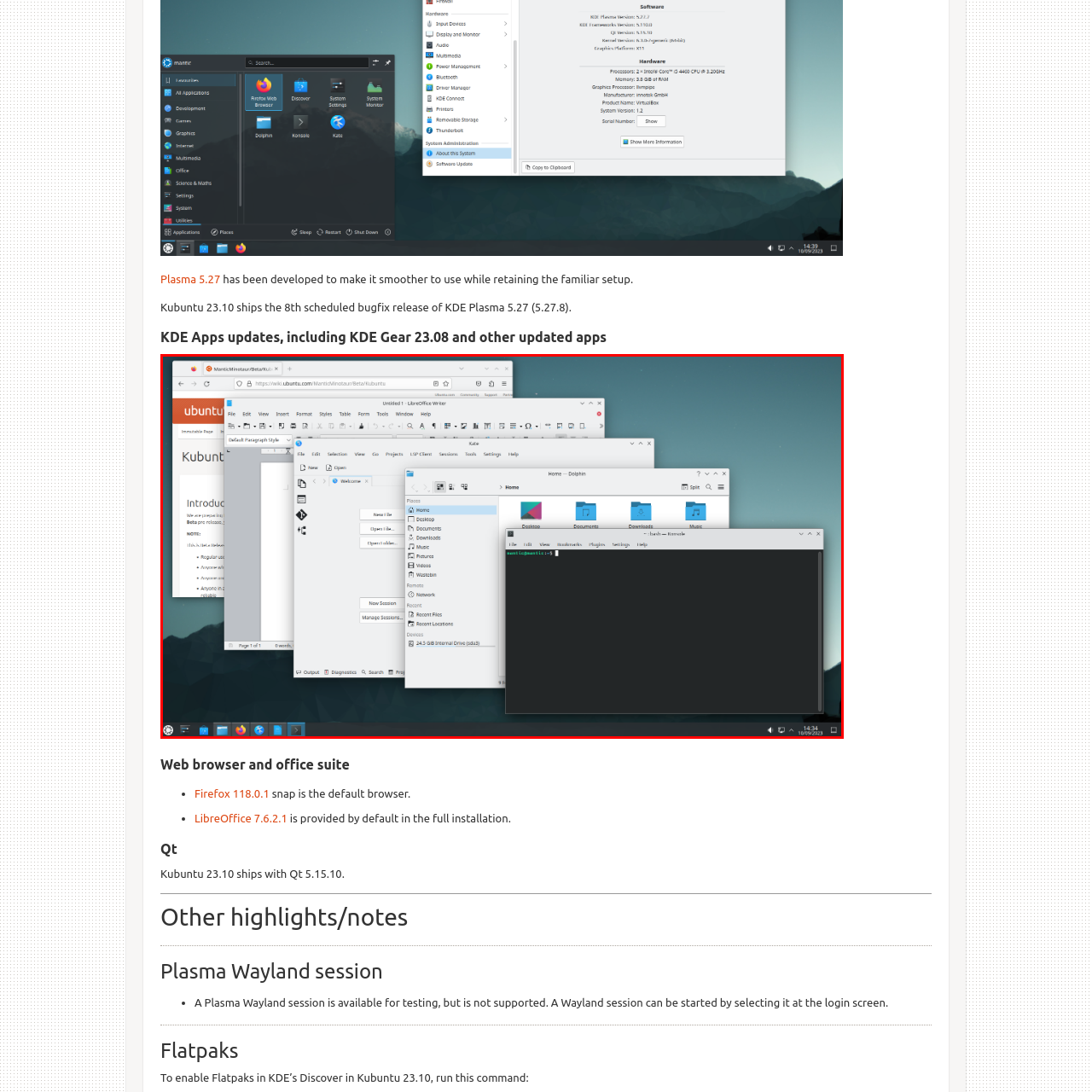Give an elaborate description of the visual elements within the red-outlined box.

The image showcases a desktop environment of Kubuntu 23.10, prominently featuring various applications in use, indicative of a versatile computing experience. In the foreground, the terminal window is visible, displaying a command prompt, while behind it are windows from LibreOffice Writer and the KDE file manager, Dolphin, and a text editor, Kate. The background features a web browser that is accessing the Kubuntu support page. The overall arrangement highlights the ease of multitasking within the KDE Plasma 5.27 interface, which is noted for its user-friendly design and robust features, as detailed in the accompanying documentation for Kubuntu 23.10. The scene exemplifies a cohesive workspace, demonstrating the integration of essential applications for productivity and web browsing.